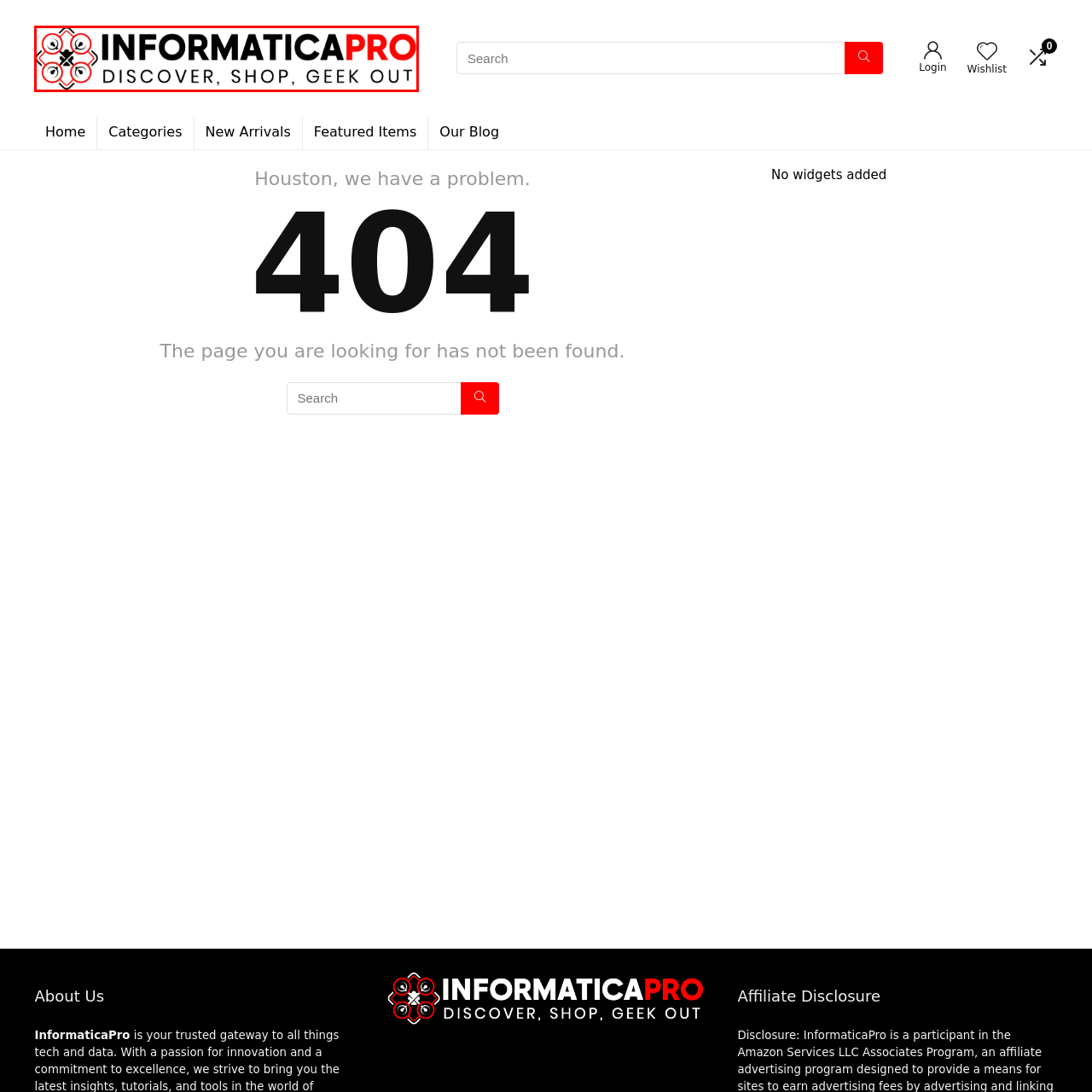Explain in detail what is shown in the red-bordered image.

The image features the logo of "InformaticaPro," characterized by a bold and modern design. The name "InformaticaPro" is prominently displayed, with "Informatica" in sleek black lettering, and "PRO" in striking red, emphasizing the brand's tech-savvy nature. Below the logo, the tagline "DISCOVER, SHOP, GEEK OUT" captures the essence of the platform, inviting users to explore a range of products while catering to tech enthusiasts and savvy shoppers. The background is clean and white, making the elements of the logo stand out effectively. Overall, this image reflects a contemporary branding approach suitable for a tech-focused e-commerce site.